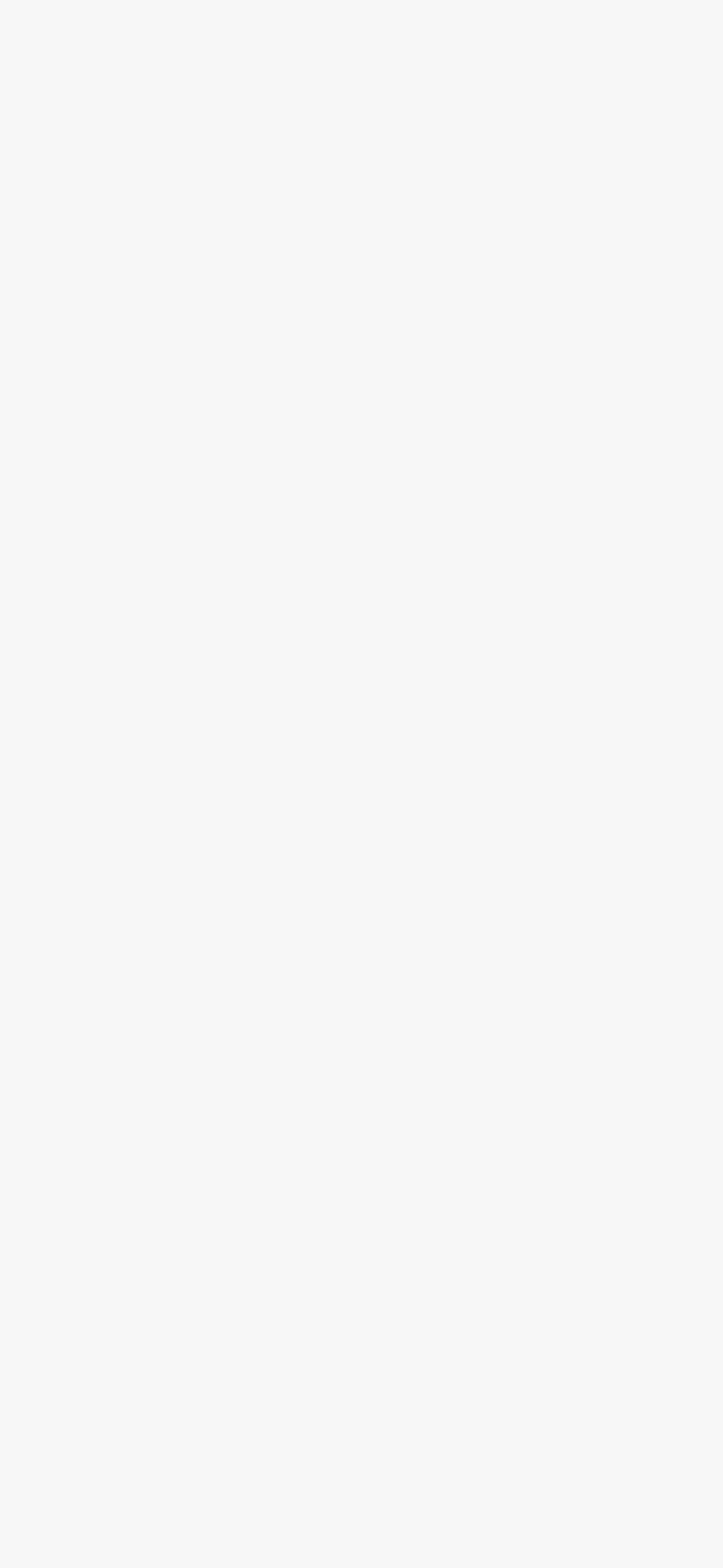Find the bounding box coordinates for the HTML element described in this sentence: "演讲稿范文 七篇". Provide the coordinates as four float numbers between 0 and 1, in the format [left, top, right, bottom].

[0.092, 0.149, 0.961, 0.197]